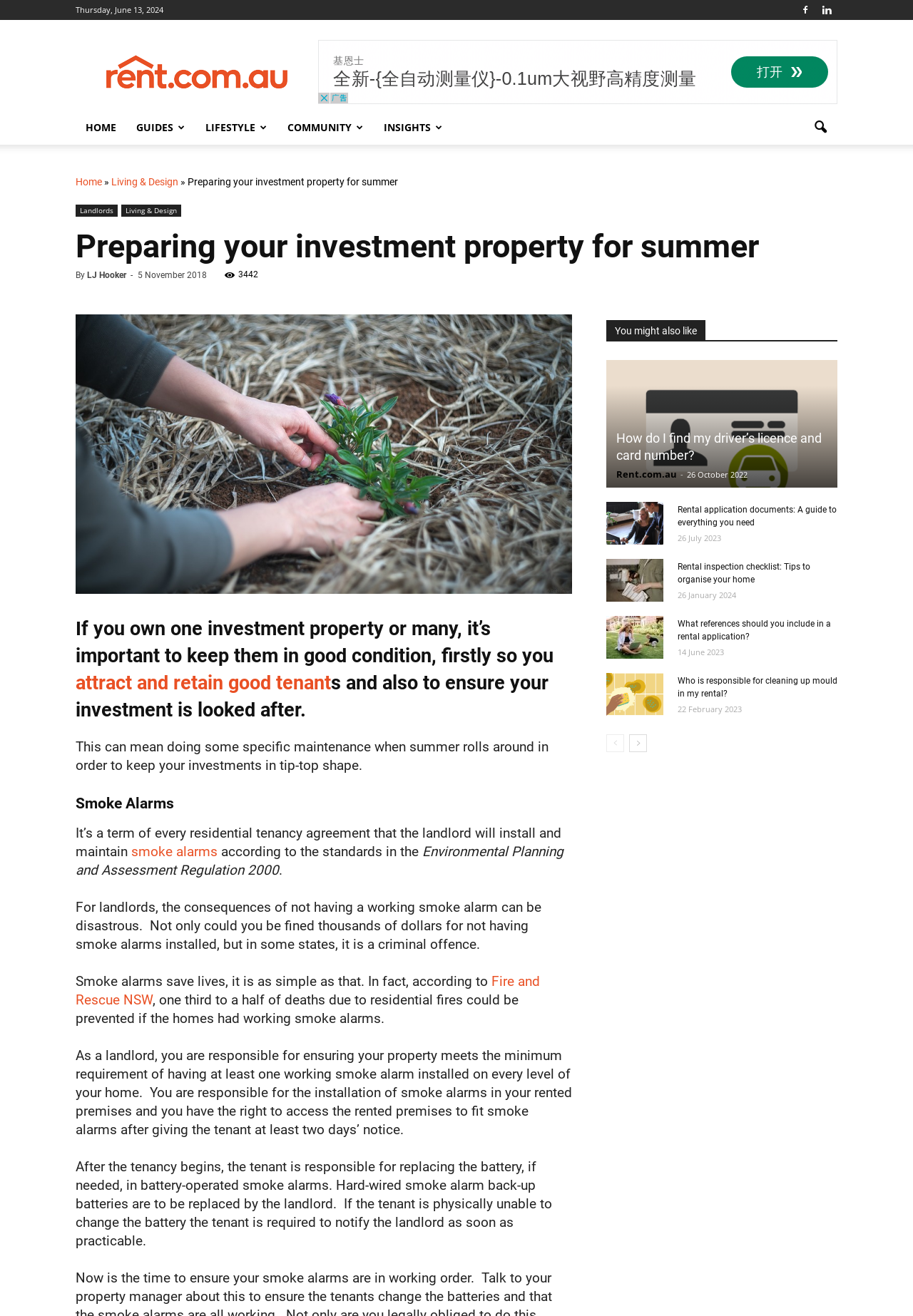Kindly determine the bounding box coordinates for the clickable area to achieve the given instruction: "Read the article 'Preparing your investment property for summer'".

[0.205, 0.134, 0.436, 0.142]